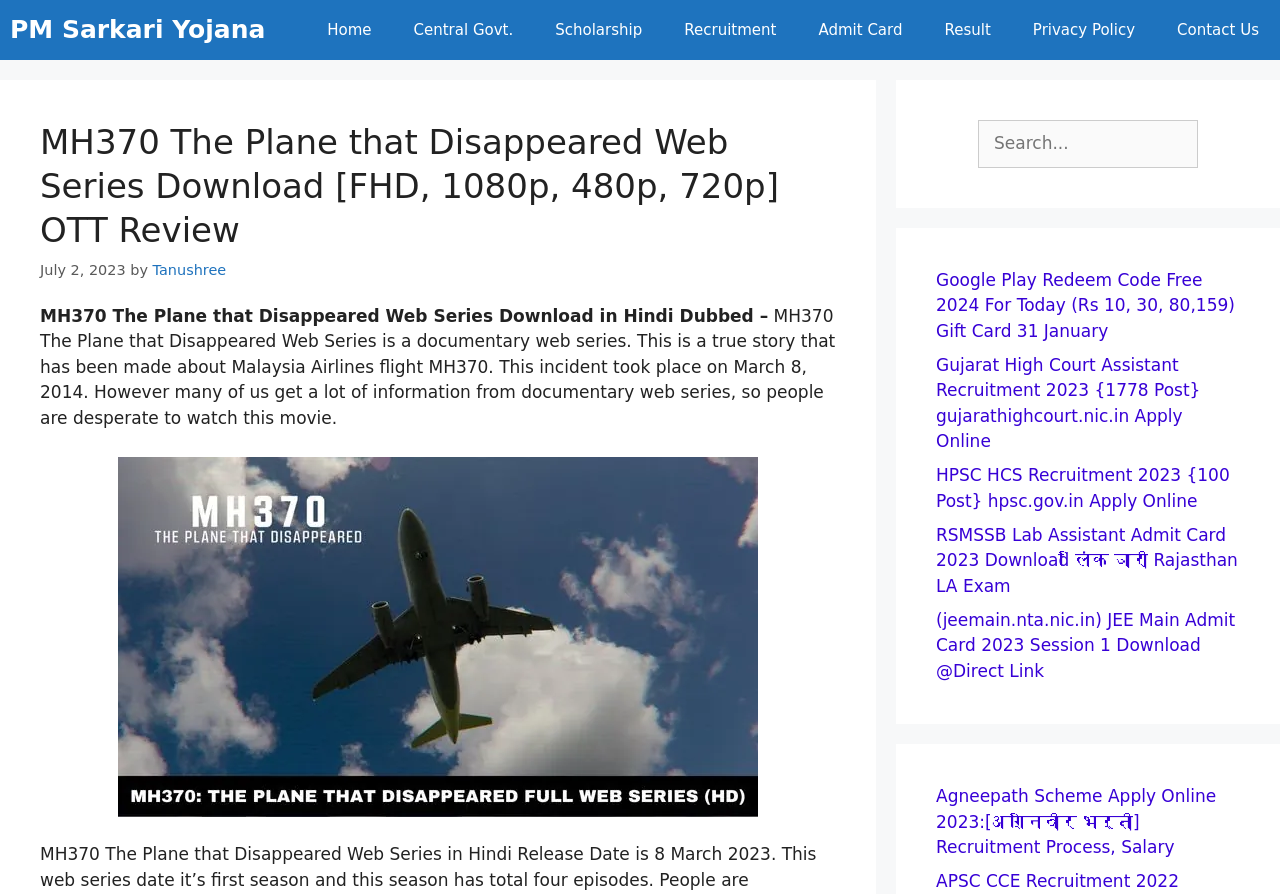How many links are there in the navigation section?
Please provide a comprehensive answer based on the contents of the image.

The number of links in the navigation section can be found by counting the link elements in the 'Primary' navigation section. There are 9 link elements, which are 'PM Sarkari Yojana', 'Home', 'Central Govt.', 'Scholarship', 'Recruitment', 'Admit Card', 'Result', 'Privacy Policy', and 'Contact Us'.